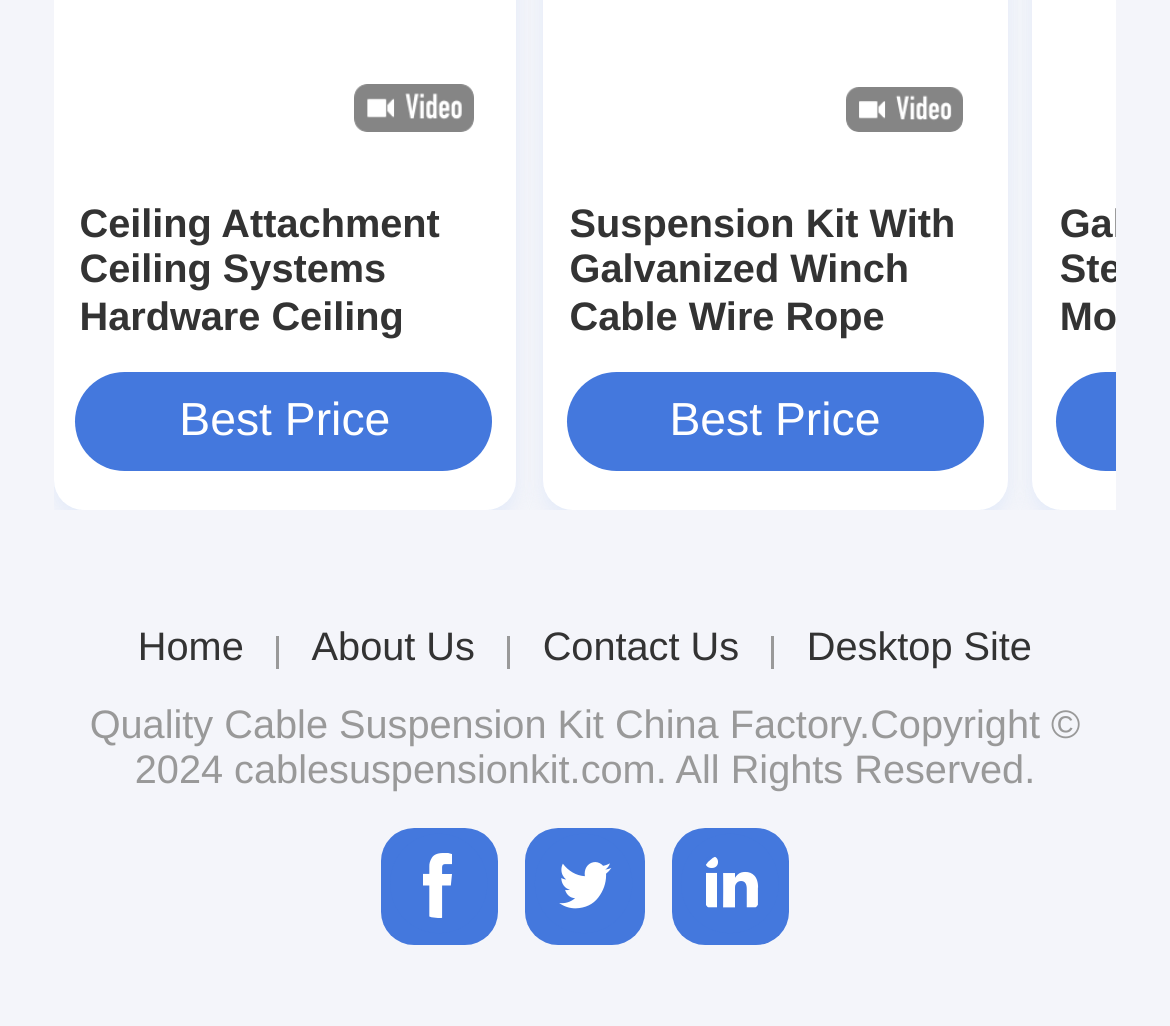What is the theme of the website?
Using the image as a reference, answer the question with a short word or phrase.

Cable suspension kits